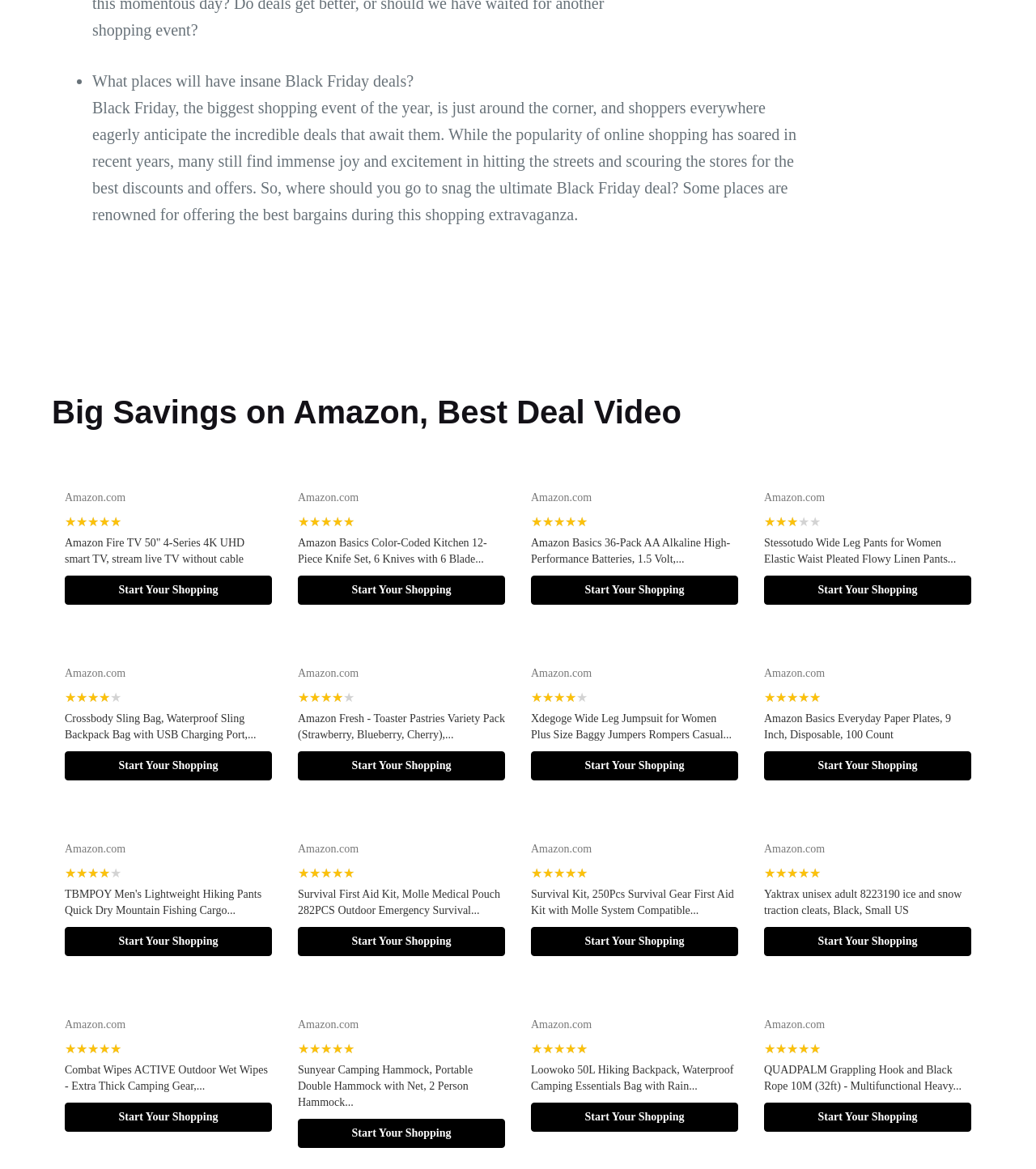What type of products are featured on the webpage?
Look at the screenshot and respond with a single word or phrase.

Various products